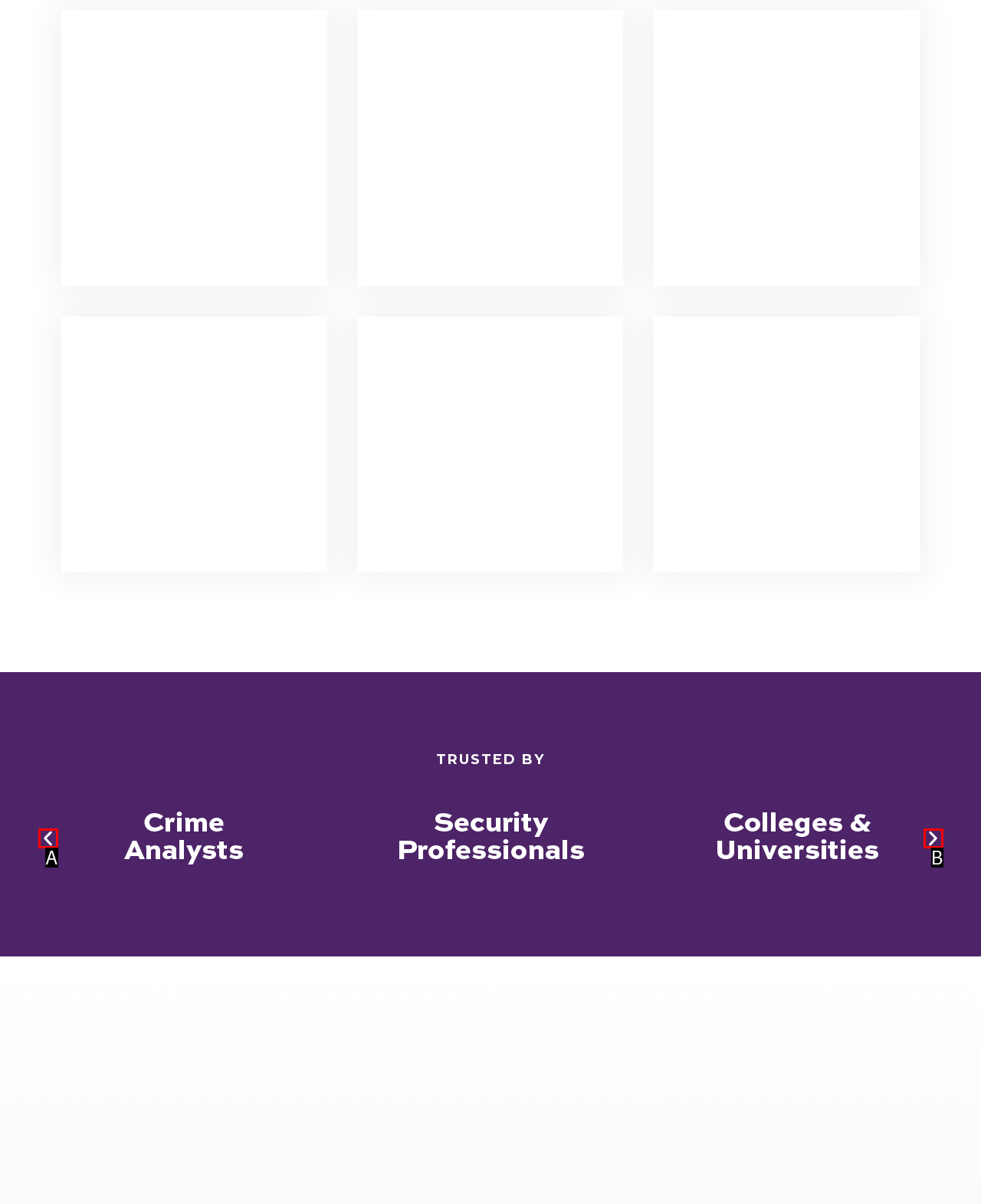Identify the HTML element that corresponds to the description: aria-label="Next slide" Provide the letter of the matching option directly from the choices.

B